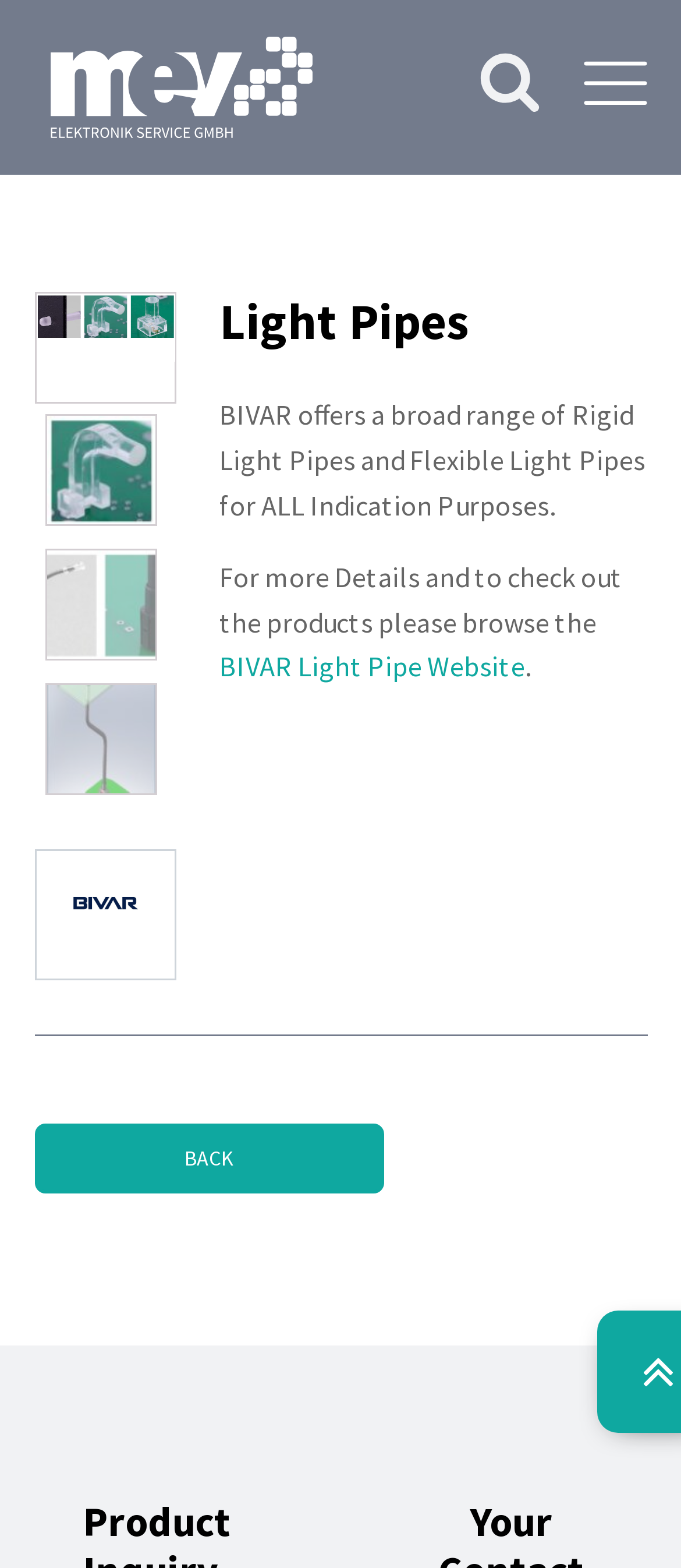Bounding box coordinates are given in the format (top-left x, top-left y, bottom-right x, bottom-right y). All values should be floating point numbers between 0 and 1. Provide the bounding box coordinate for the UI element described as: Back

[0.05, 0.716, 0.563, 0.761]